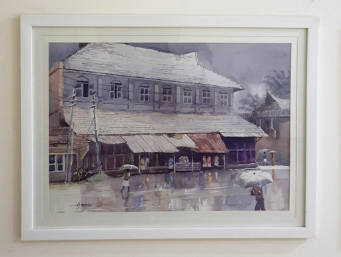Offer an in-depth caption for the image.

The image showcases a beautifully framed watercolor painting capturing a serene street scene during rainfall. The artwork features a quaint building with a characteristic roof design, set against a moody sky. Reflective puddles on the ground enhance the tranquil atmosphere, while pedestrians navigating the streets under umbrellas suggest a sense of calm in the midst of the rain. The white frame adds an elegant touch, complementing the soft tones of the painting. This piece, sourced from Arthouz Gallery in Chennai, exemplifies the delicate balance of artistry and framing, making it a captivating addition to any art collection.